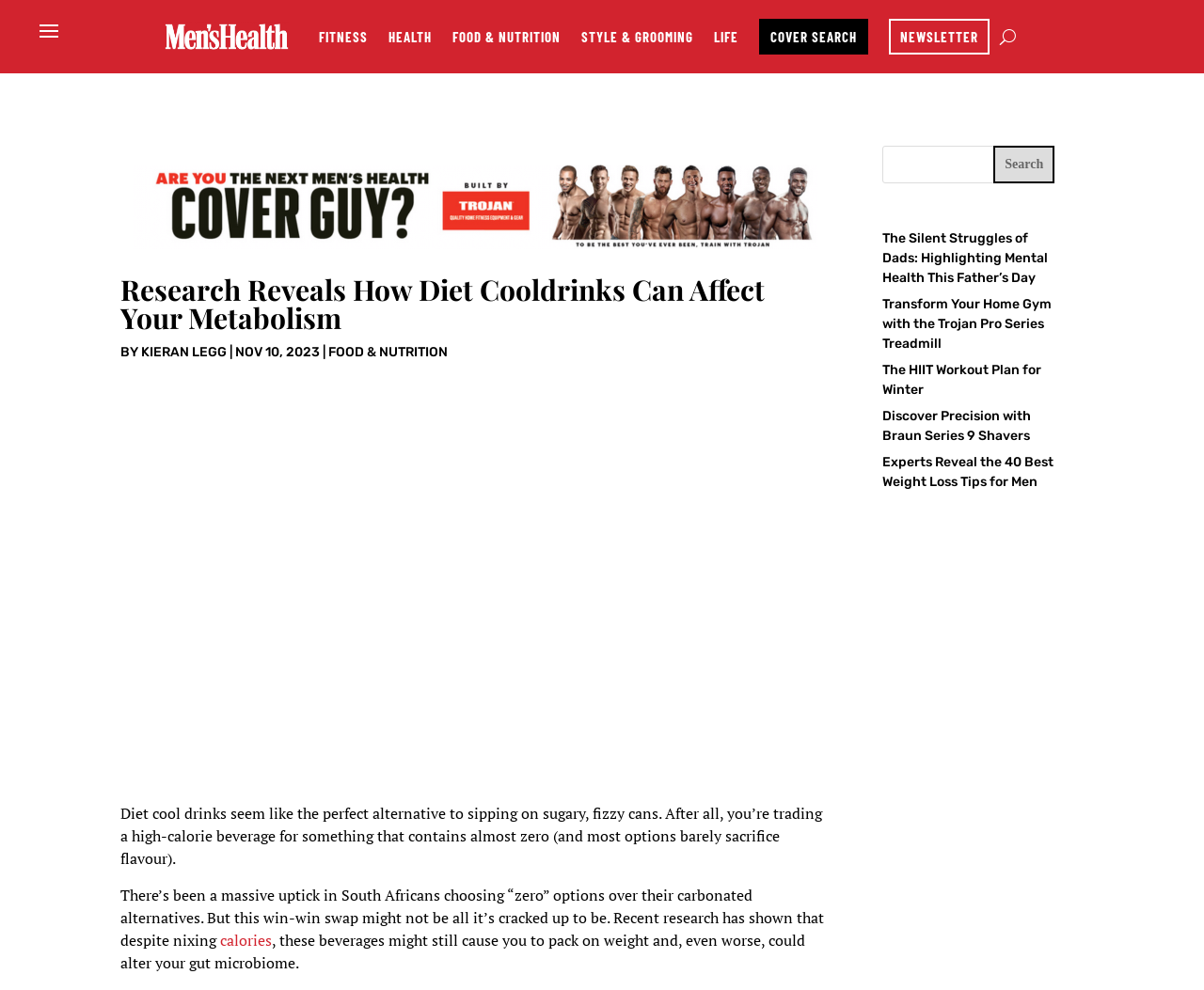Please identify the bounding box coordinates of the element's region that needs to be clicked to fulfill the following instruction: "Check out the article by KIERAN LEGG". The bounding box coordinates should consist of four float numbers between 0 and 1, i.e., [left, top, right, bottom].

[0.117, 0.348, 0.188, 0.364]